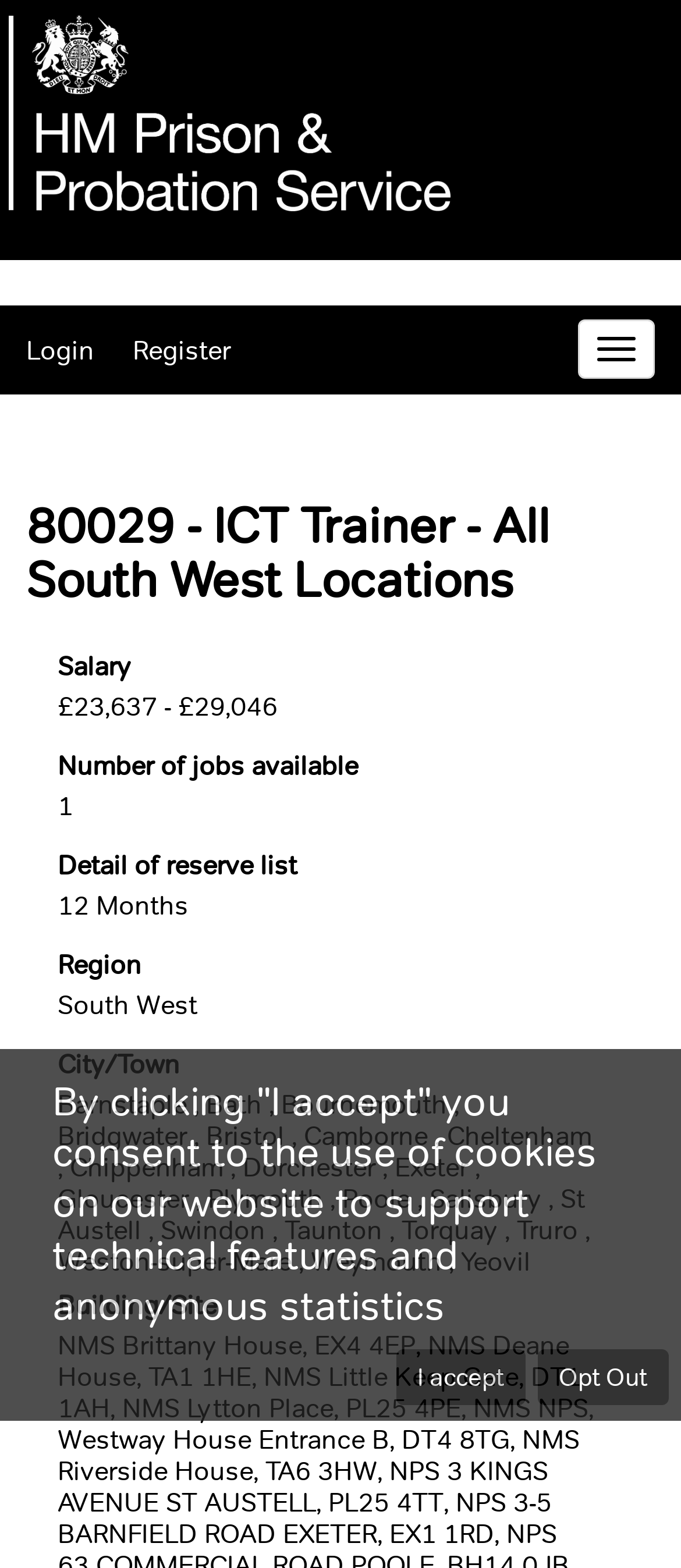Please find and generate the text of the main heading on the webpage.

80029 - ICT Trainer - All South West Locations